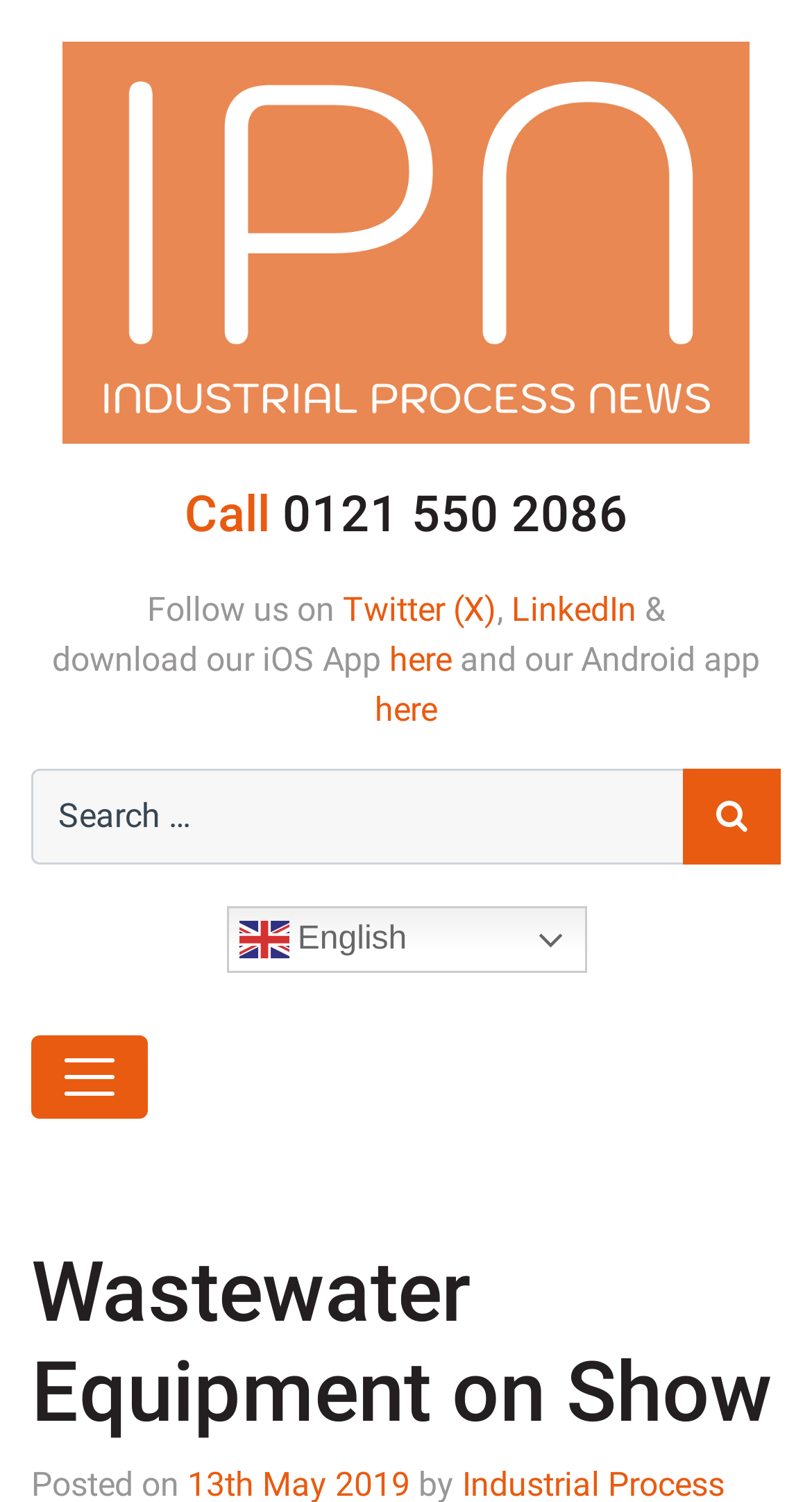Can you find and generate the webpage's heading?

Wastewater Equipment on Show